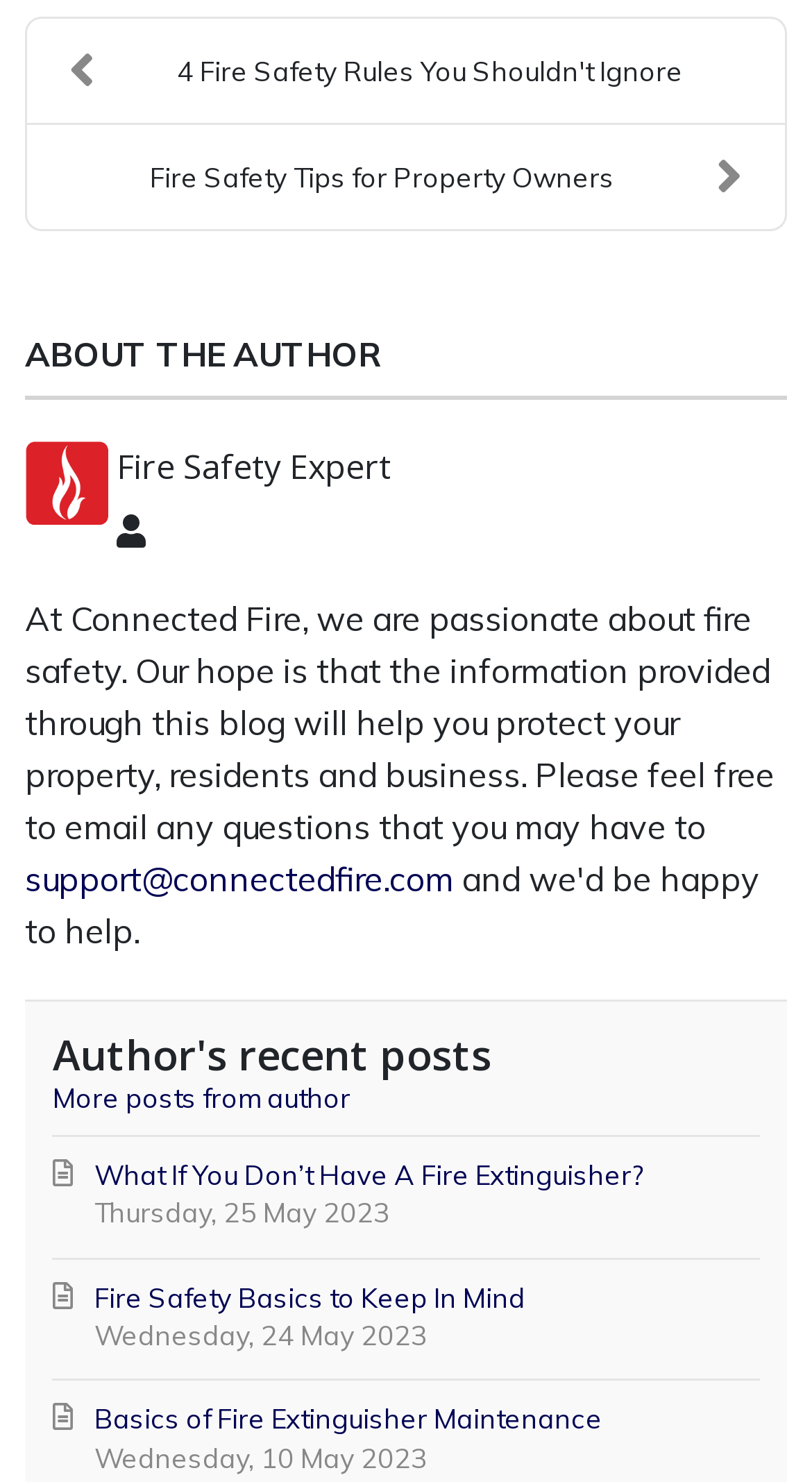Please provide a one-word or short phrase answer to the question:
What is the email address to contact the author?

support@connectedfire.com